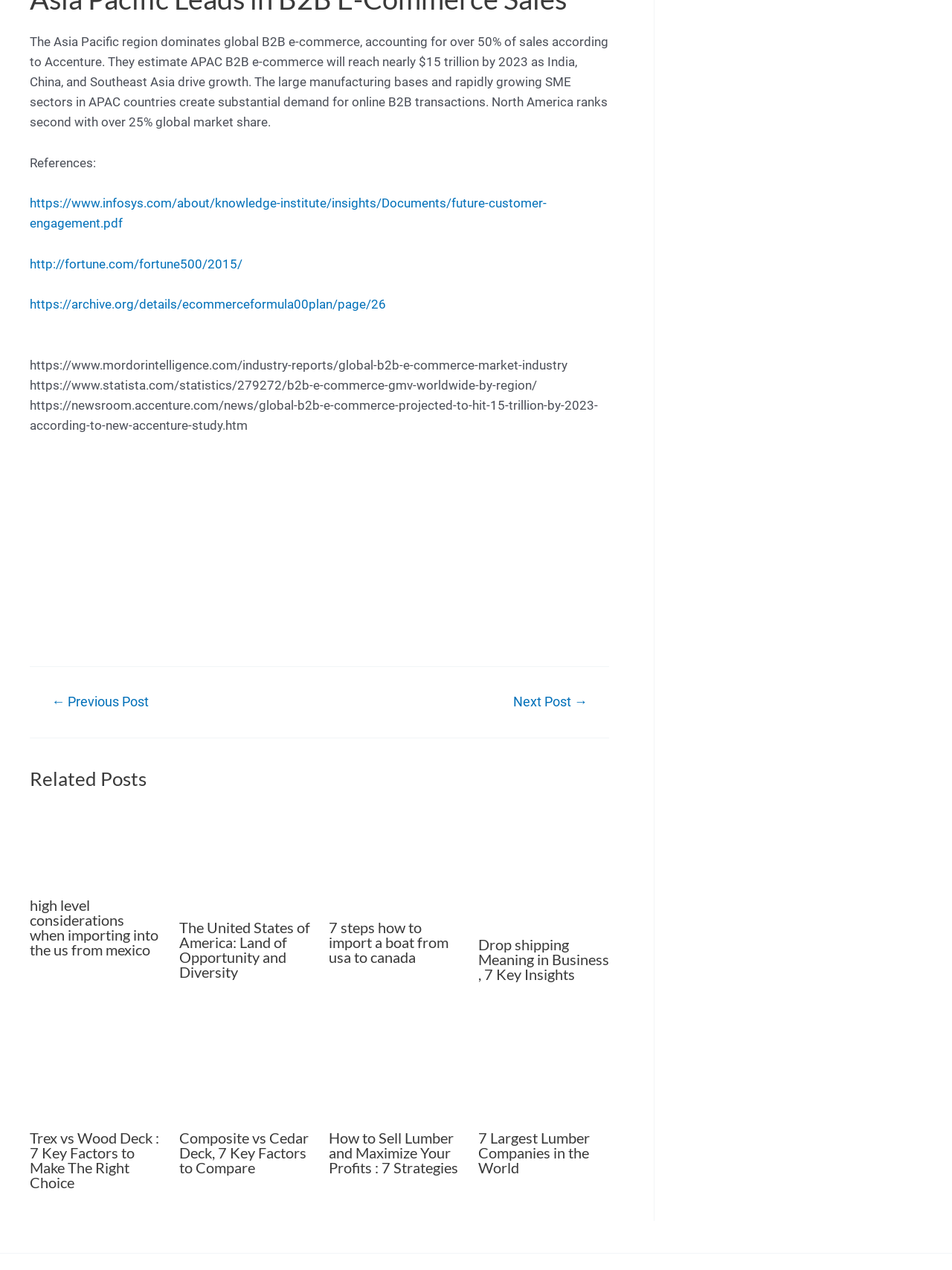Show me the bounding box coordinates of the clickable region to achieve the task as per the instruction: "View the next post".

[0.518, 0.547, 0.638, 0.558]